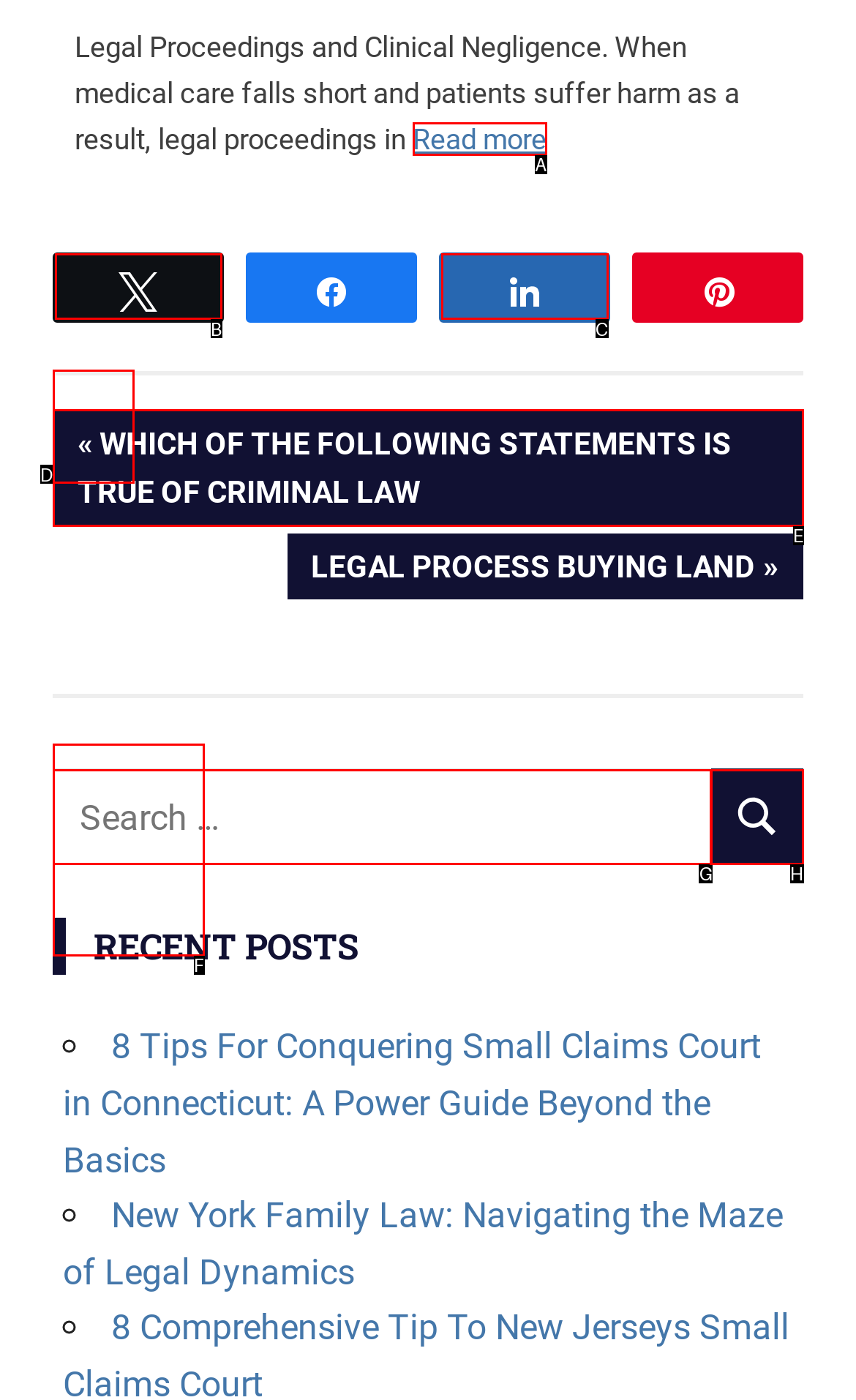Given the description: Read more, identify the HTML element that fits best. Respond with the letter of the correct option from the choices.

A